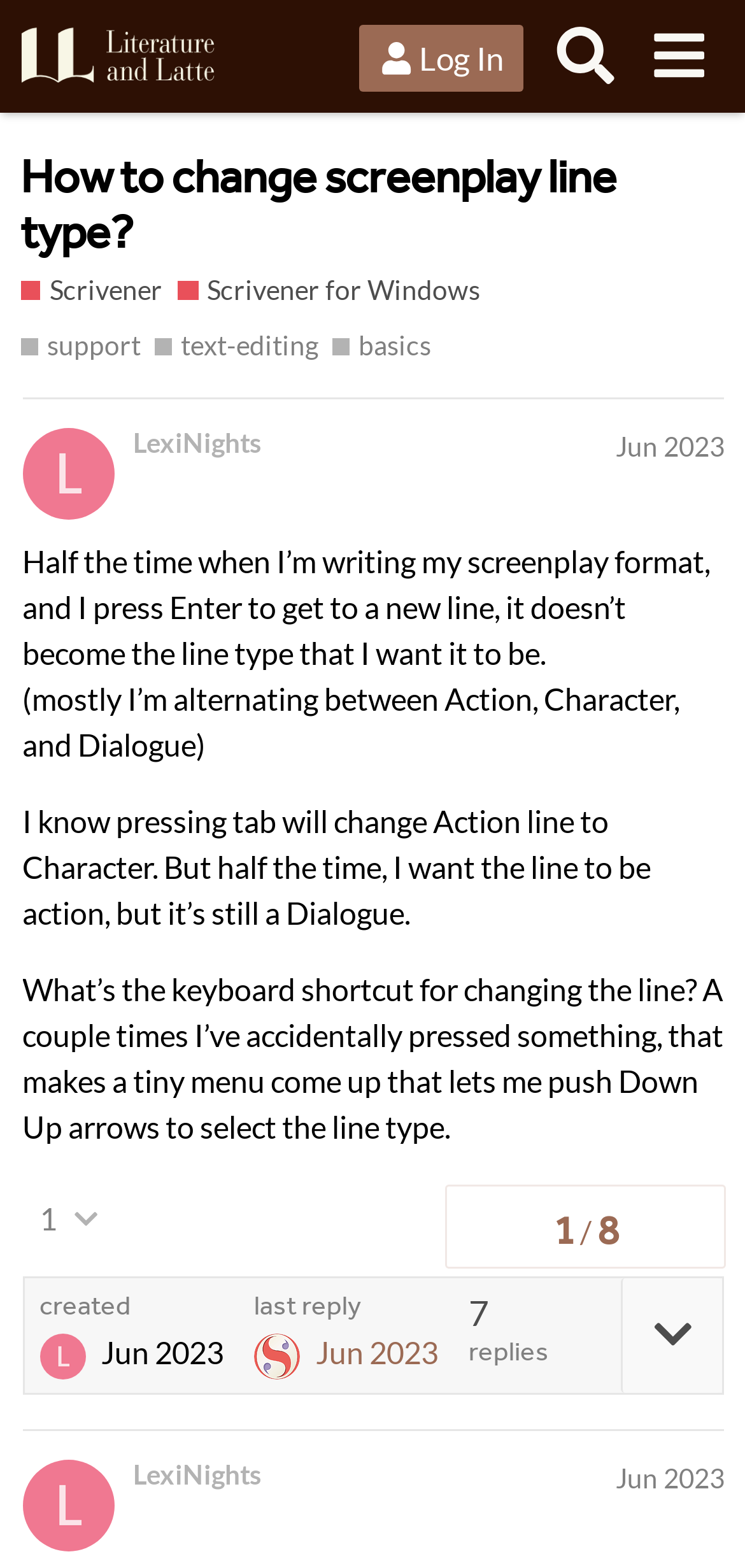Please provide the main heading of the webpage content.

How to change screenplay line type?